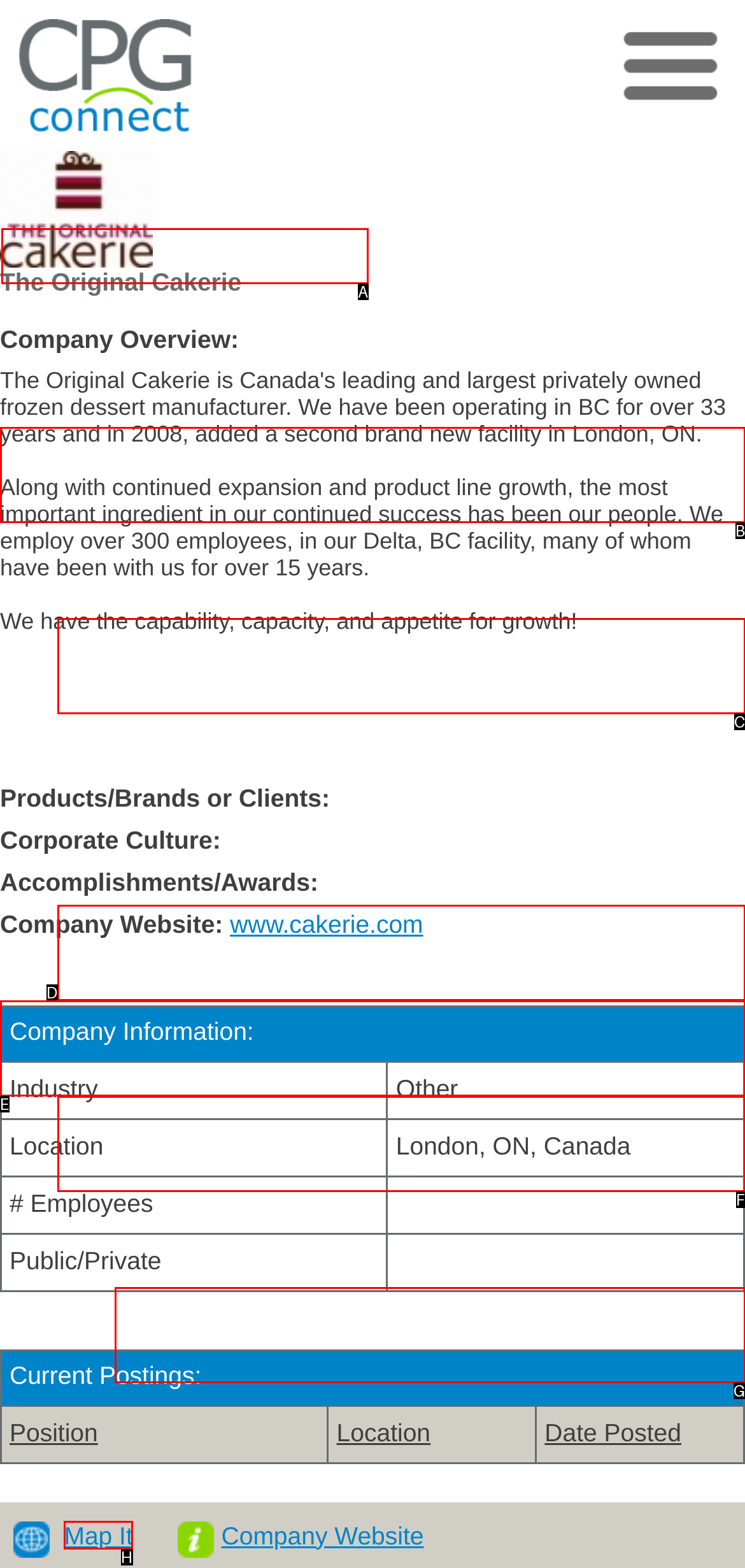Decide which UI element to click to accomplish the task: Map it
Respond with the corresponding option letter.

H